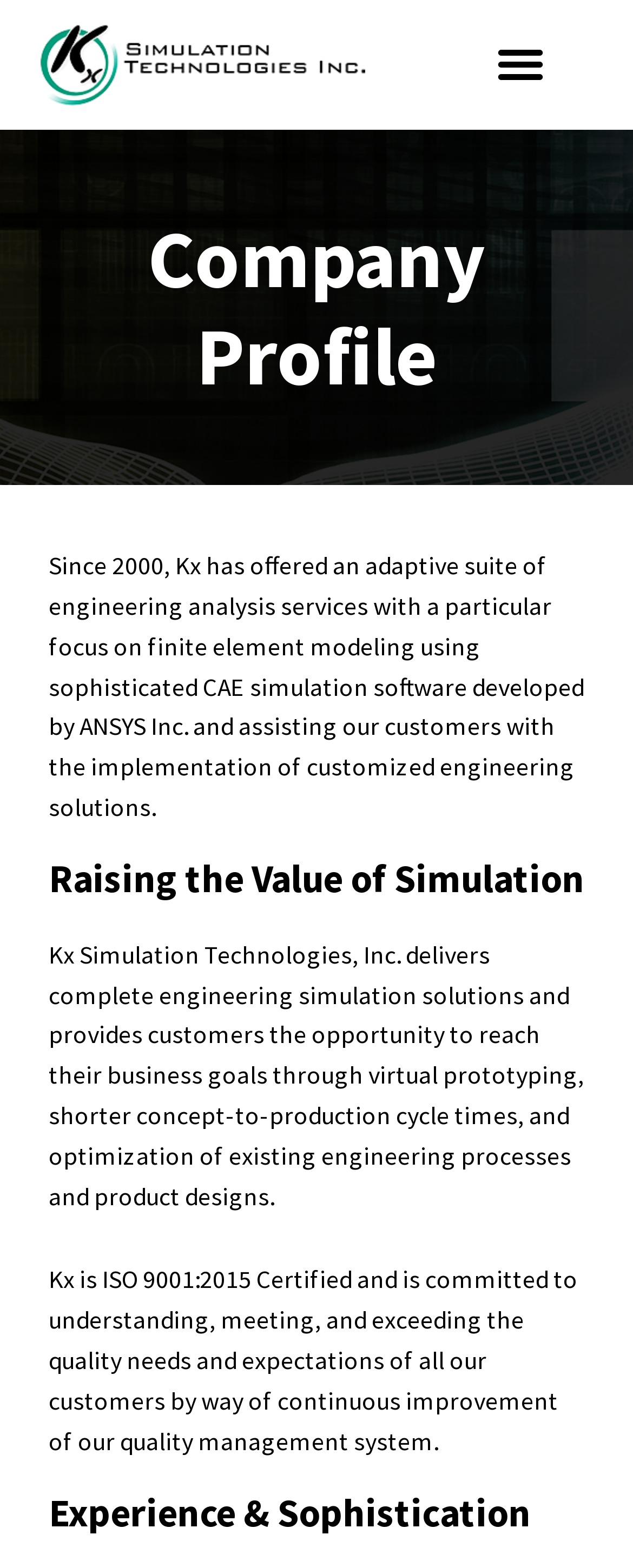What type of services does Kx offer?
Analyze the image and provide a thorough answer to the question.

Based on the webpage content, Kx offers an adaptive suite of engineering analysis services with a particular focus on finite element modeling using sophisticated CAE simulation software developed by ANSYS Inc. and assisting customers with the implementation of customized engineering solutions.